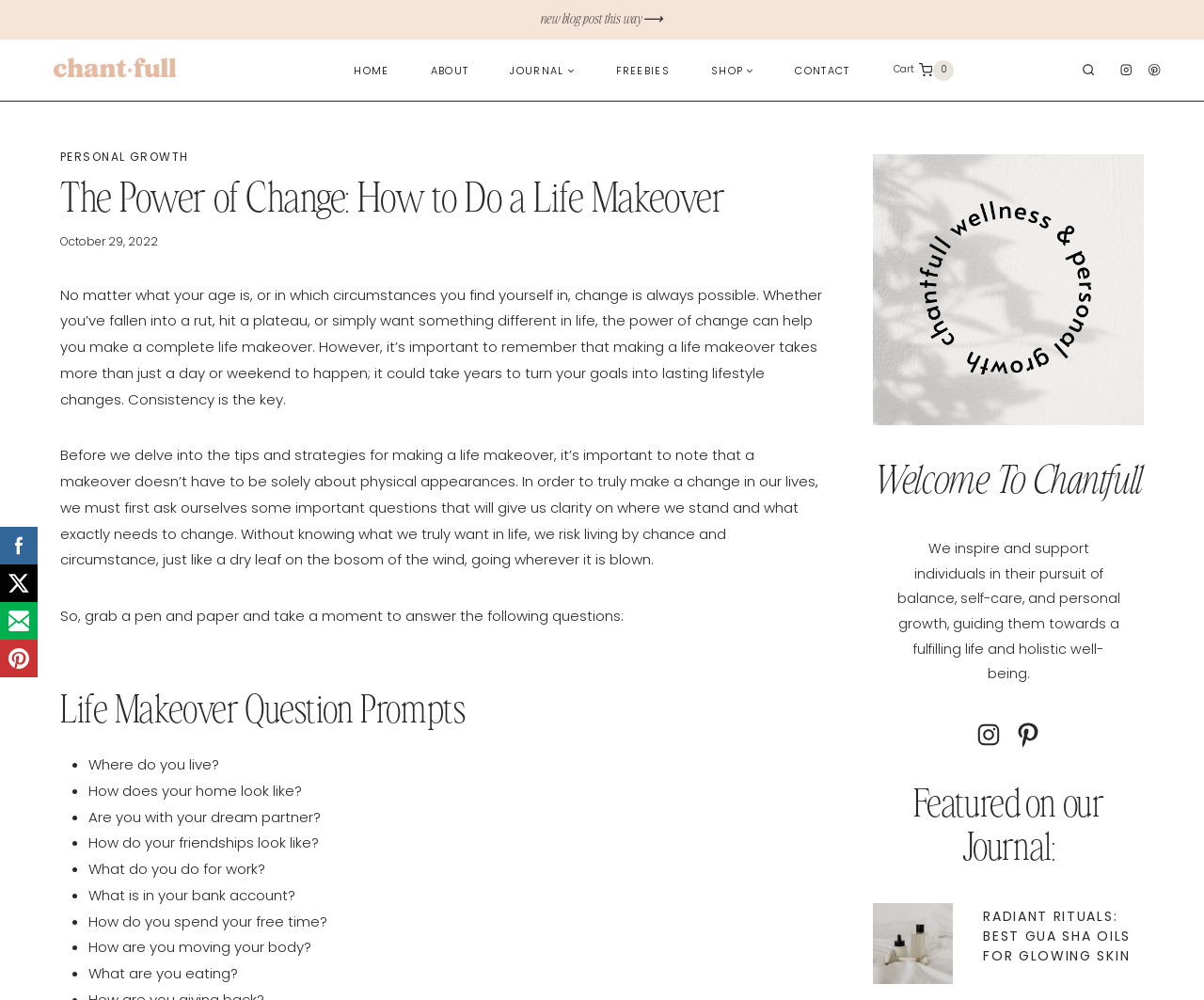Generate a thorough caption detailing the webpage content.

This webpage is about personal growth and self-improvement, with a focus on making a complete life makeover. The page is divided into several sections, with a prominent header section at the top featuring the title "The Power of Change: How to Do a Life Makeover" and a navigation menu with links to "HOME", "ABOUT", "JOURNAL", "FREEBIES", "SHOP", and "CONTACT".

Below the header section, there is a large block of text that discusses the importance of change and self-reflection in making a life makeover. The text is divided into several paragraphs, with headings and subheadings that break up the content.

To the right of the main text, there is a sidebar with several links and images, including a "Cart" link with a shopping cart icon, a "View Search Form" button, and links to Instagram and Pinterest with corresponding icons.

Further down the page, there is a section with a heading "Life Makeover Question Prompts" that features a list of questions to help readers reflect on their lives and identify areas for change. The questions are formatted as bullet points, with topics ranging from living situation to relationships to career and finances.

Below the question prompts, there is a section with a heading "Welcome To Chantfull" that features a brief description of the website's mission and purpose. This section also includes links to Instagram and Pinterest.

The page also features a section with a heading "Featured on our Journal:" that showcases a featured article with a link to "Radiant Rituals: Best Gua Sha Oils for Glowing Skin". The article is accompanied by an image and a brief summary.

Throughout the page, there are several images and icons, including a logo for "Chantfull" and various social media icons. The overall design is clean and easy to navigate, with a focus on providing valuable content and resources to readers.